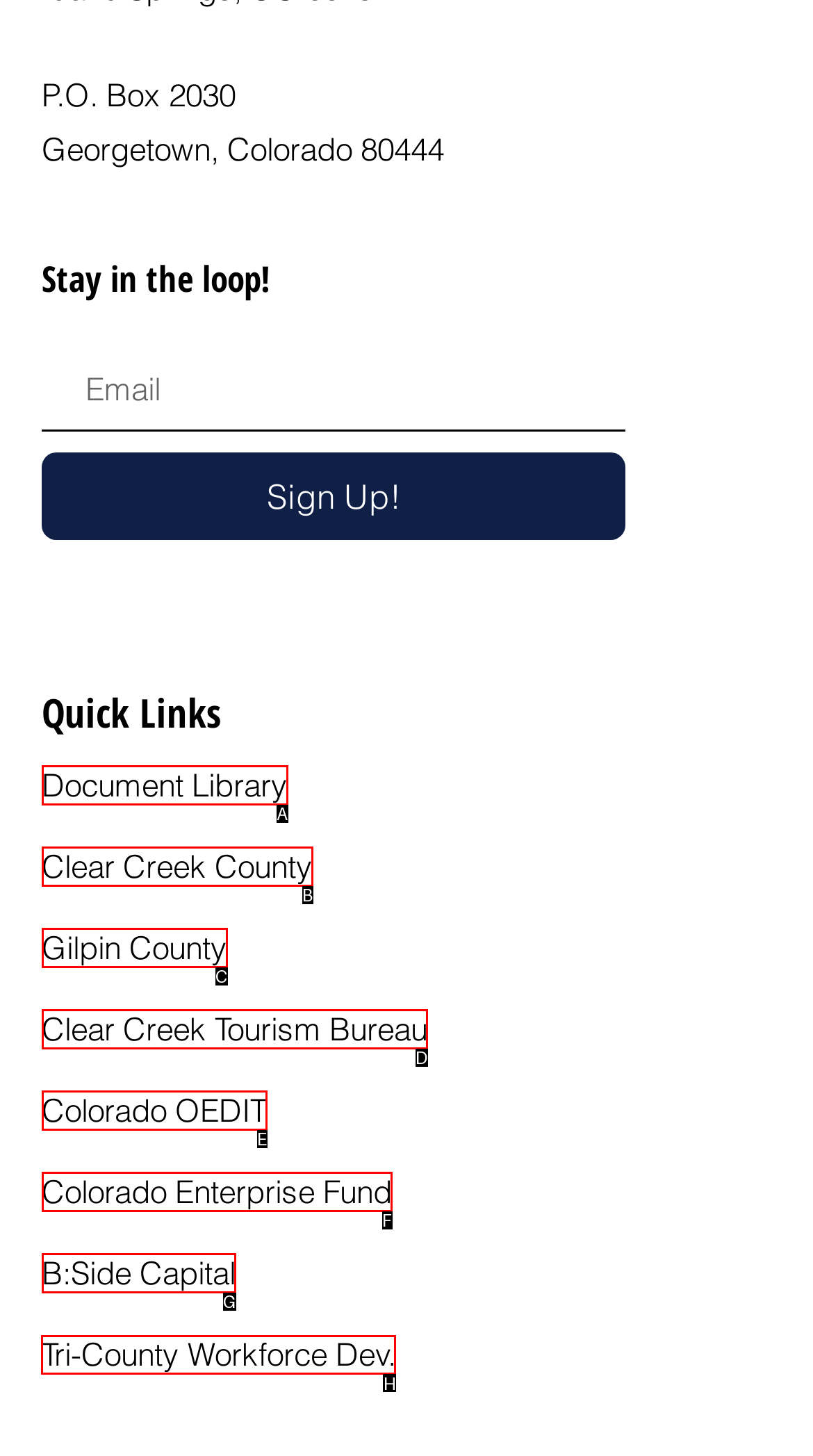Which letter corresponds to the correct option to complete the task: Check out Tri-County Workforce Dev.?
Answer with the letter of the chosen UI element.

H